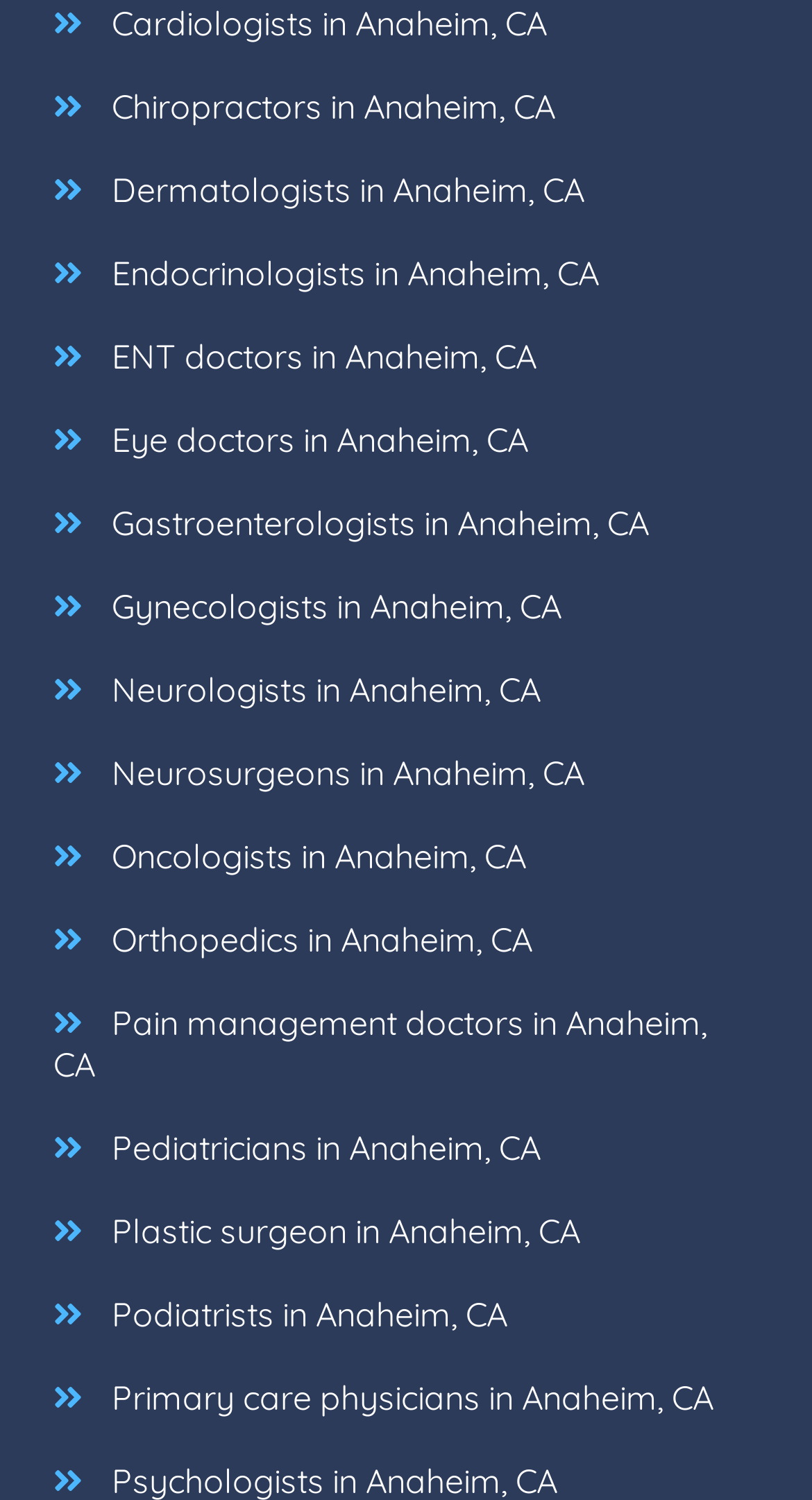Give a one-word or short phrase answer to the question: 
What is the first doctor type listed?

Chiropractors